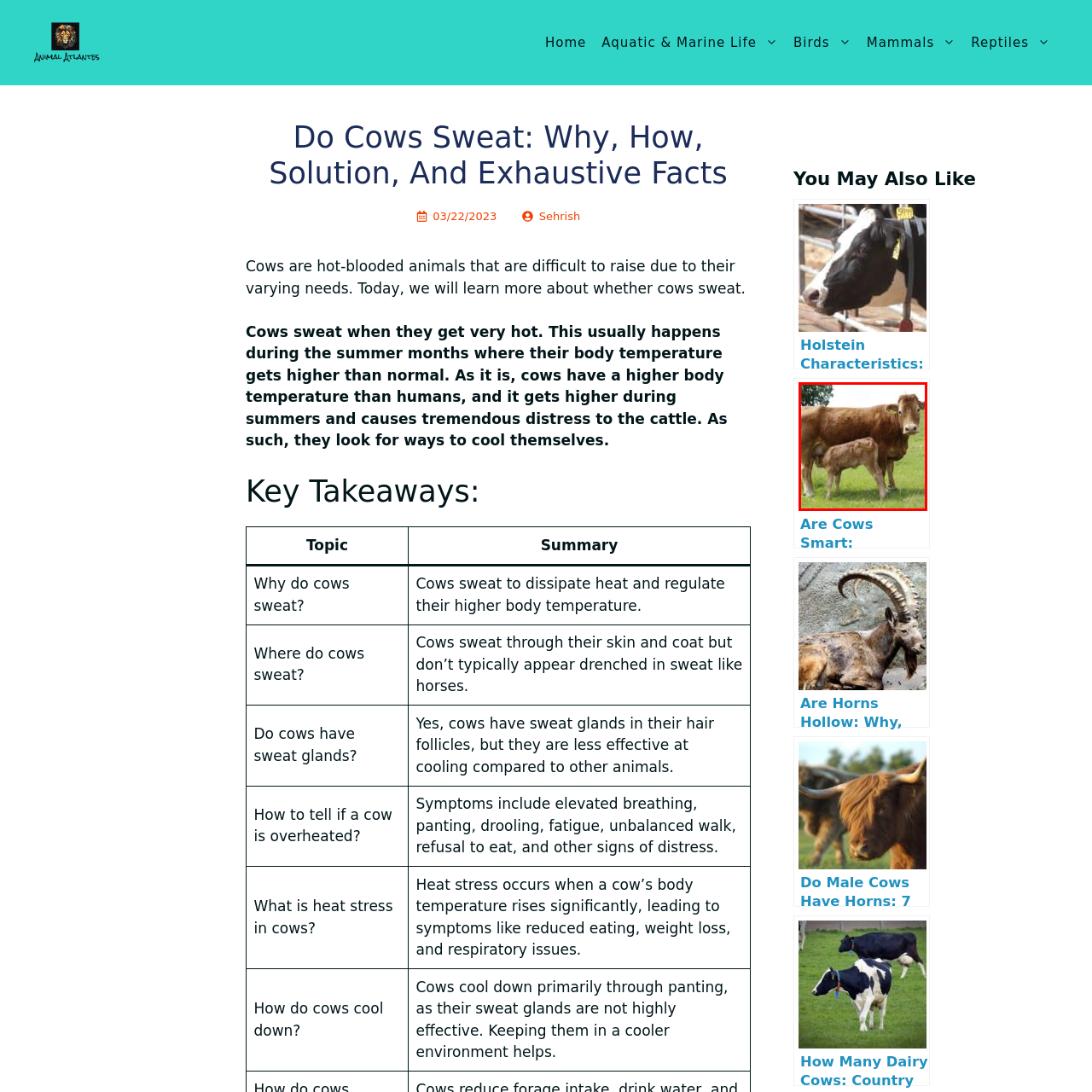Give a thorough account of what is shown in the red-encased segment of the image.

In this serene pastoral scene, a mother cow stands protectively in a lush green field while her calf nurses. The cow's light brown coat shines under the gentle sunlight, reflecting the warmth of the summer day. The calf, with its slightly fluffier fur, is visibly focused on feeding, showcasing the strong bond between the two. Together, they symbolize both the nurturing role of mothers in the animal kingdom and the importance of pastoral life in agriculture. This image encapsulates the essence of rural farming life, emphasizing the connection between livestock and their care.